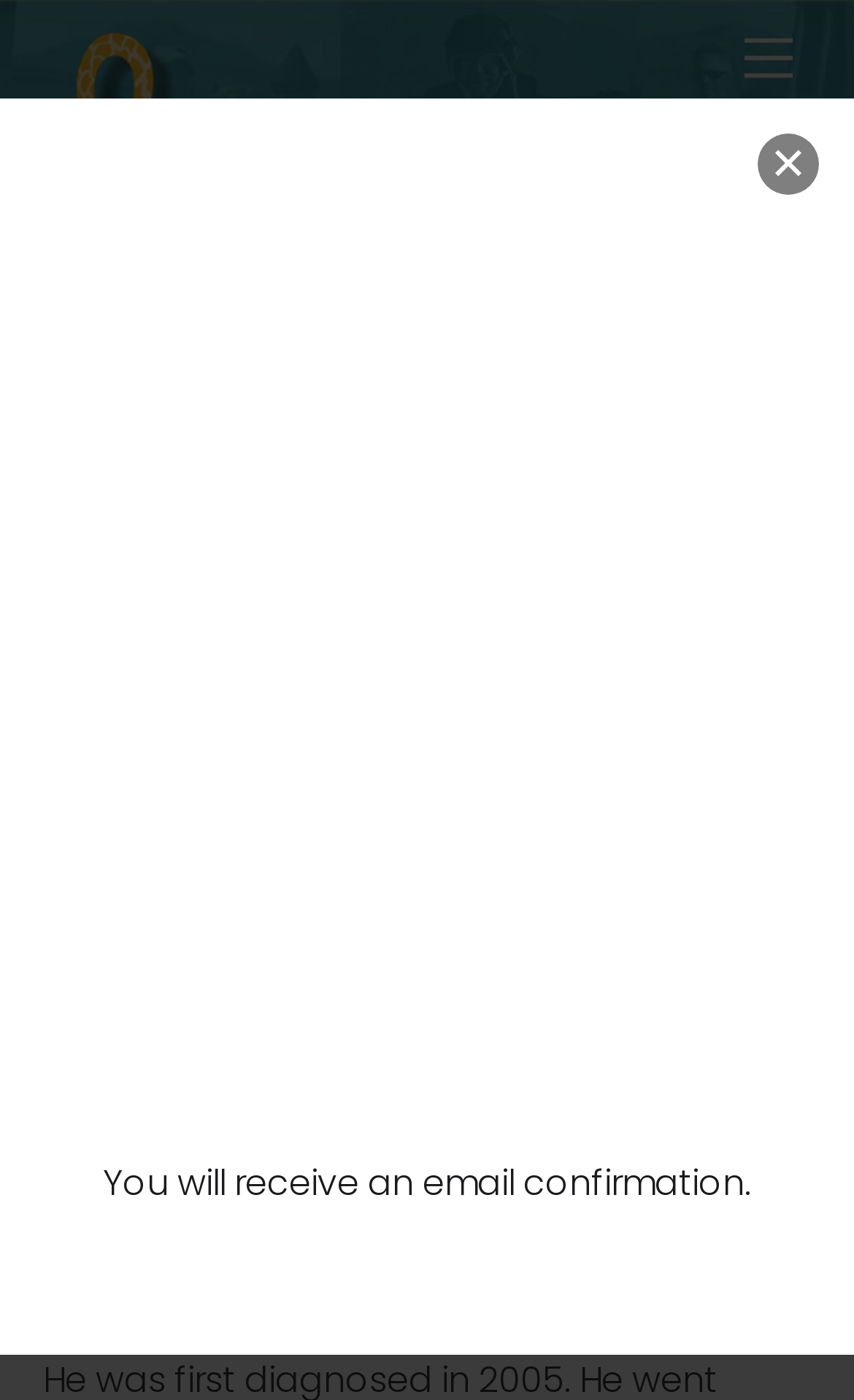What type of cancer did Alicia's husband have?
Look at the image and respond with a single word or a short phrase.

Sinus Cavity Cancer